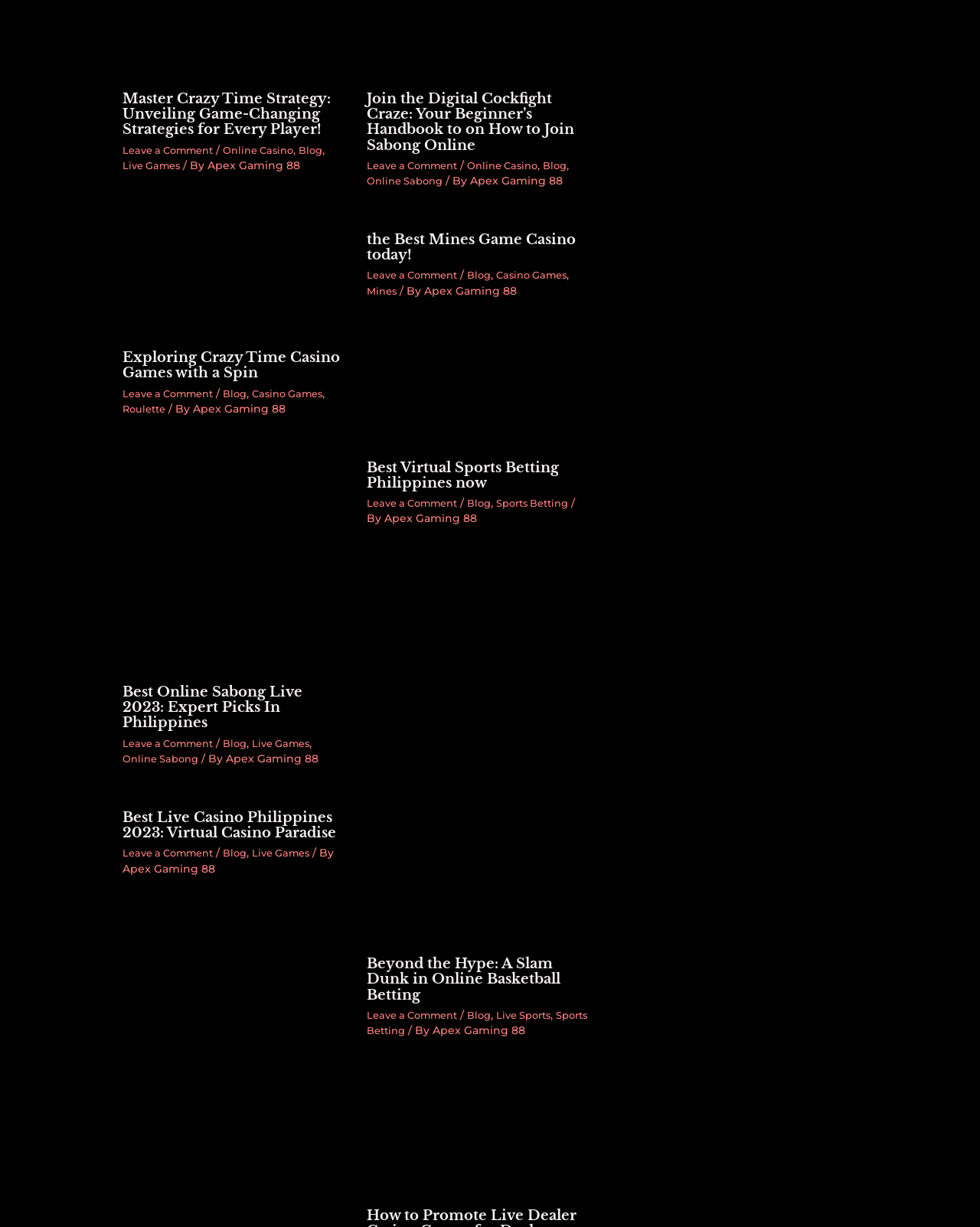Please examine the image and provide a detailed answer to the question: What is the main topic of this webpage?

Based on the webpage content, I can see that there are multiple articles and headings related to online casino games, sabong, and sports betting. The webpage seems to be providing information and guides on these topics, so I conclude that the main topic of this webpage is online casino and games.